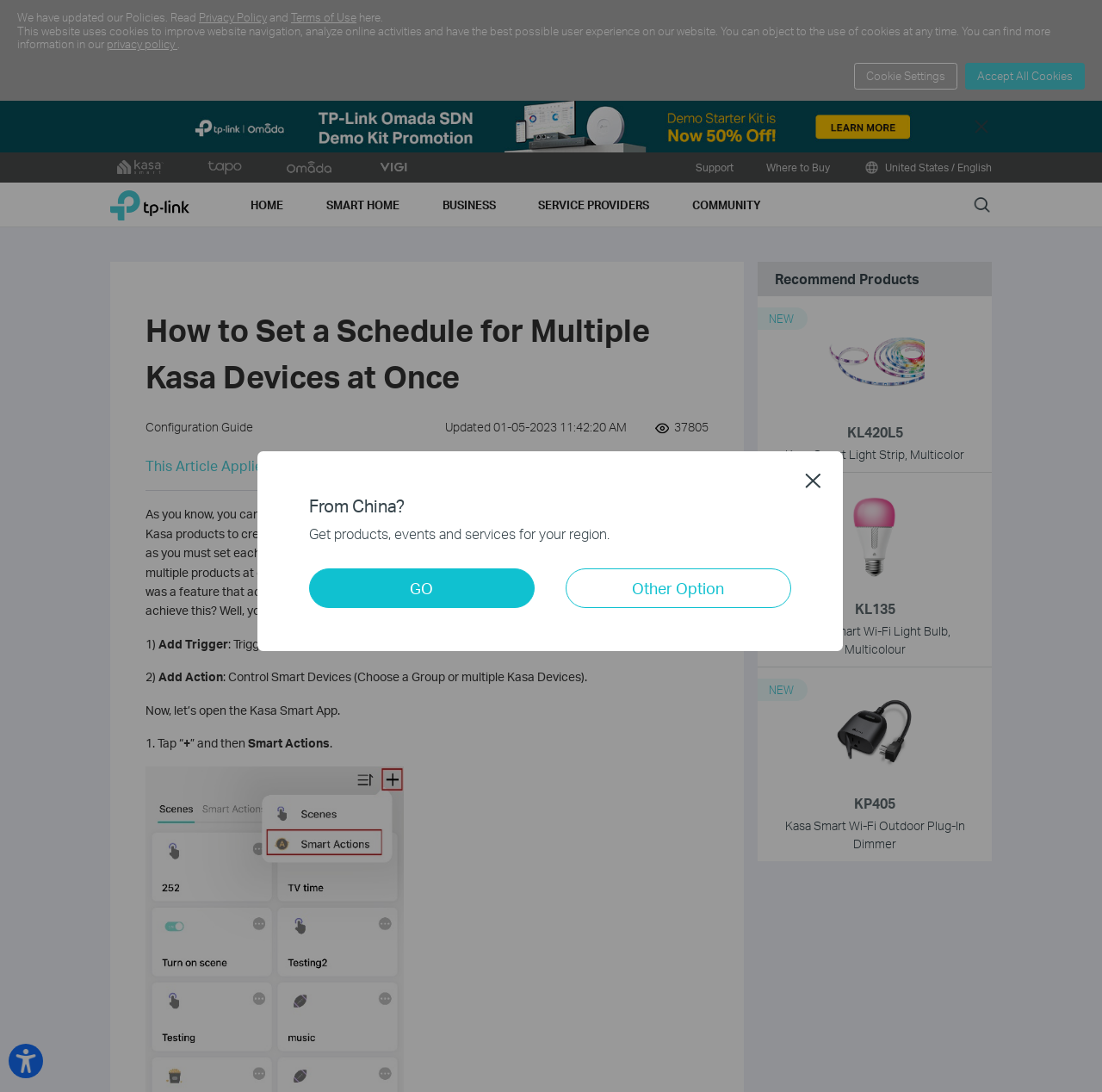Please identify the coordinates of the bounding box that should be clicked to fulfill this instruction: "Close the banner".

[0.73, 0.433, 0.745, 0.448]